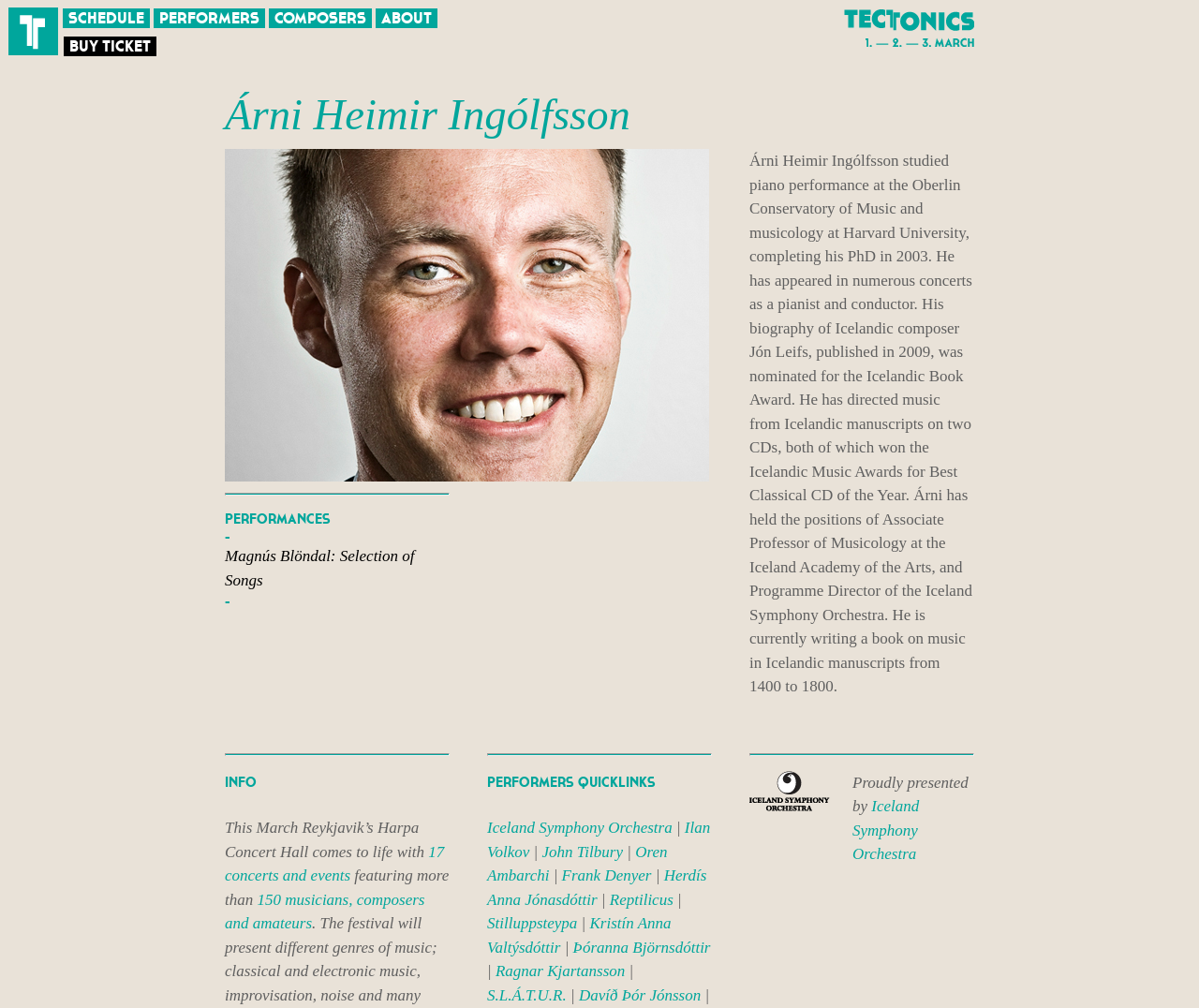Locate the coordinates of the bounding box for the clickable region that fulfills this instruction: "Explore the performances of Magnús Blöndal".

[0.188, 0.543, 0.346, 0.584]